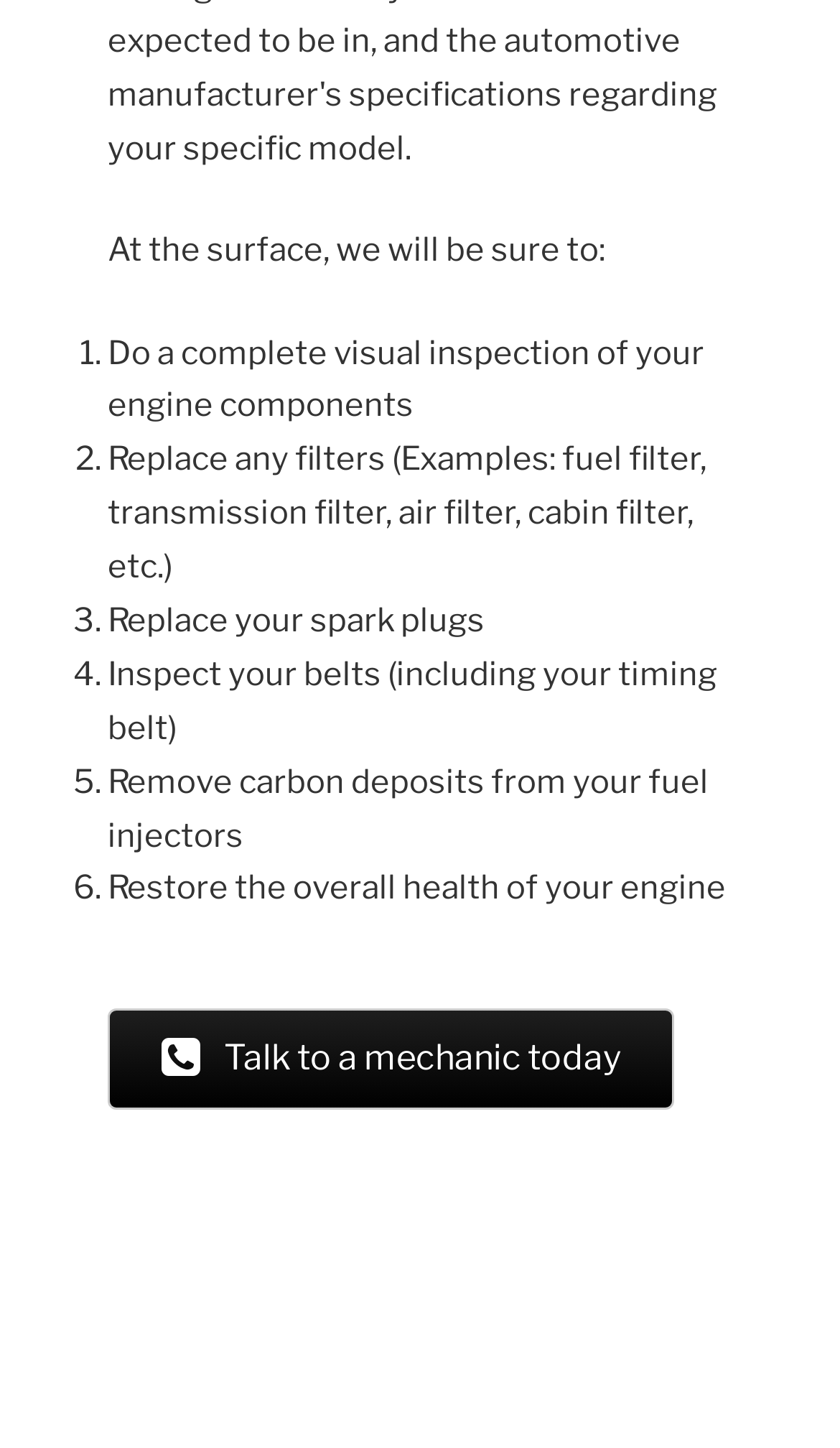Find the bounding box coordinates for the UI element whose description is: "Talk to a mechanic today". The coordinates should be four float numbers between 0 and 1, in the format [left, top, right, bottom].

[0.128, 0.696, 0.803, 0.766]